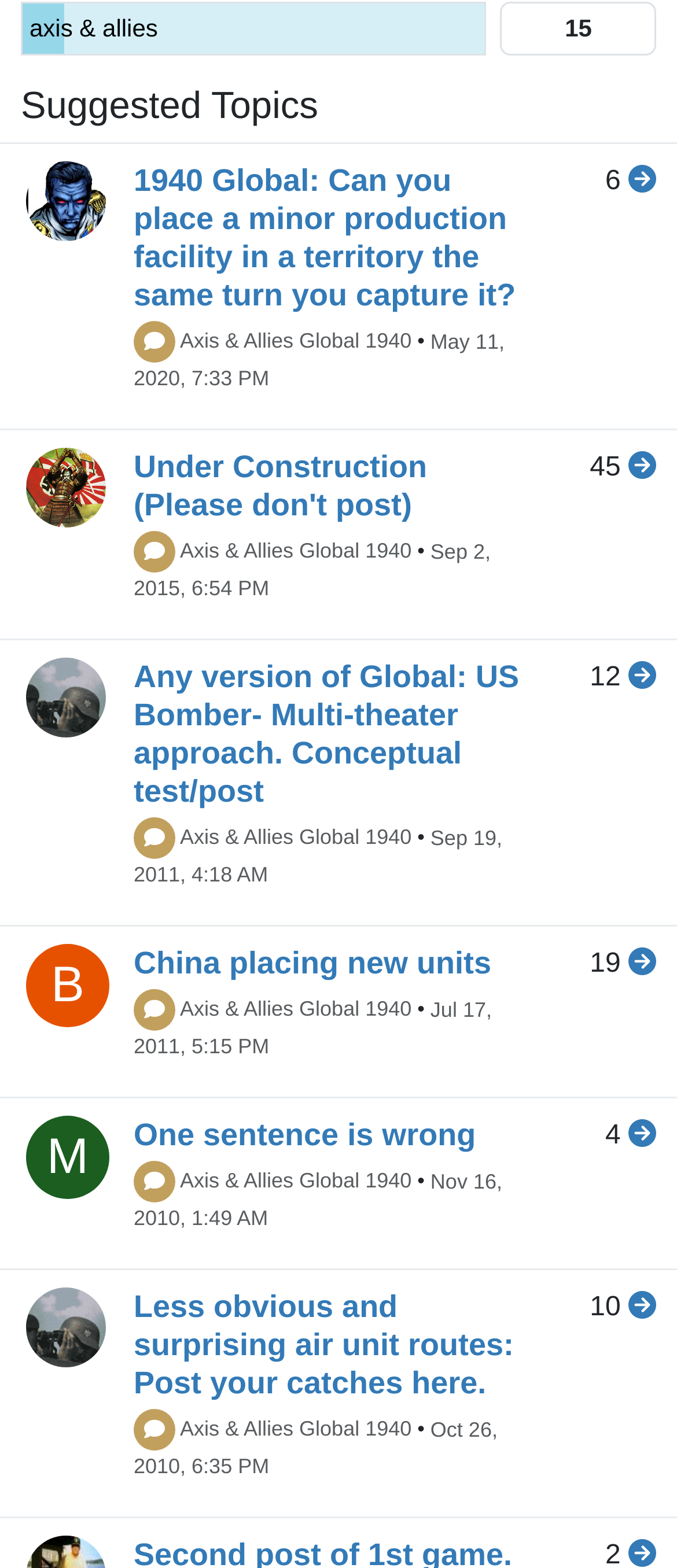Locate the bounding box coordinates of the element's region that should be clicked to carry out the following instruction: "Read topic 'Any version of Global: US Bomber- Multi-theater approach. Conceptual test/post'". The coordinates need to be four float numbers between 0 and 1, i.e., [left, top, right, bottom].

[0.197, 0.42, 0.795, 0.517]